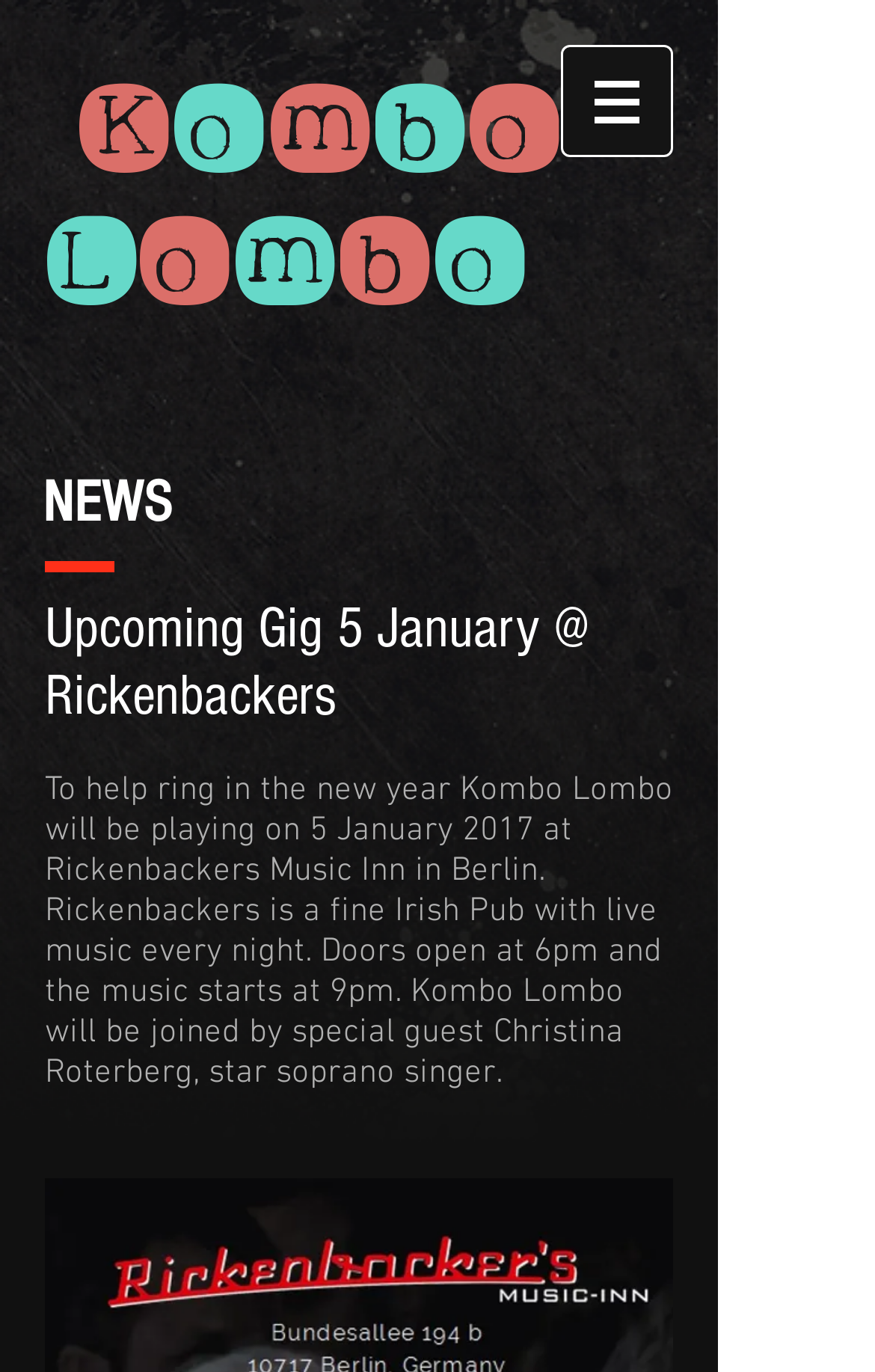What time does the music start at the upcoming gig?
Refer to the image and answer the question using a single word or phrase.

9pm